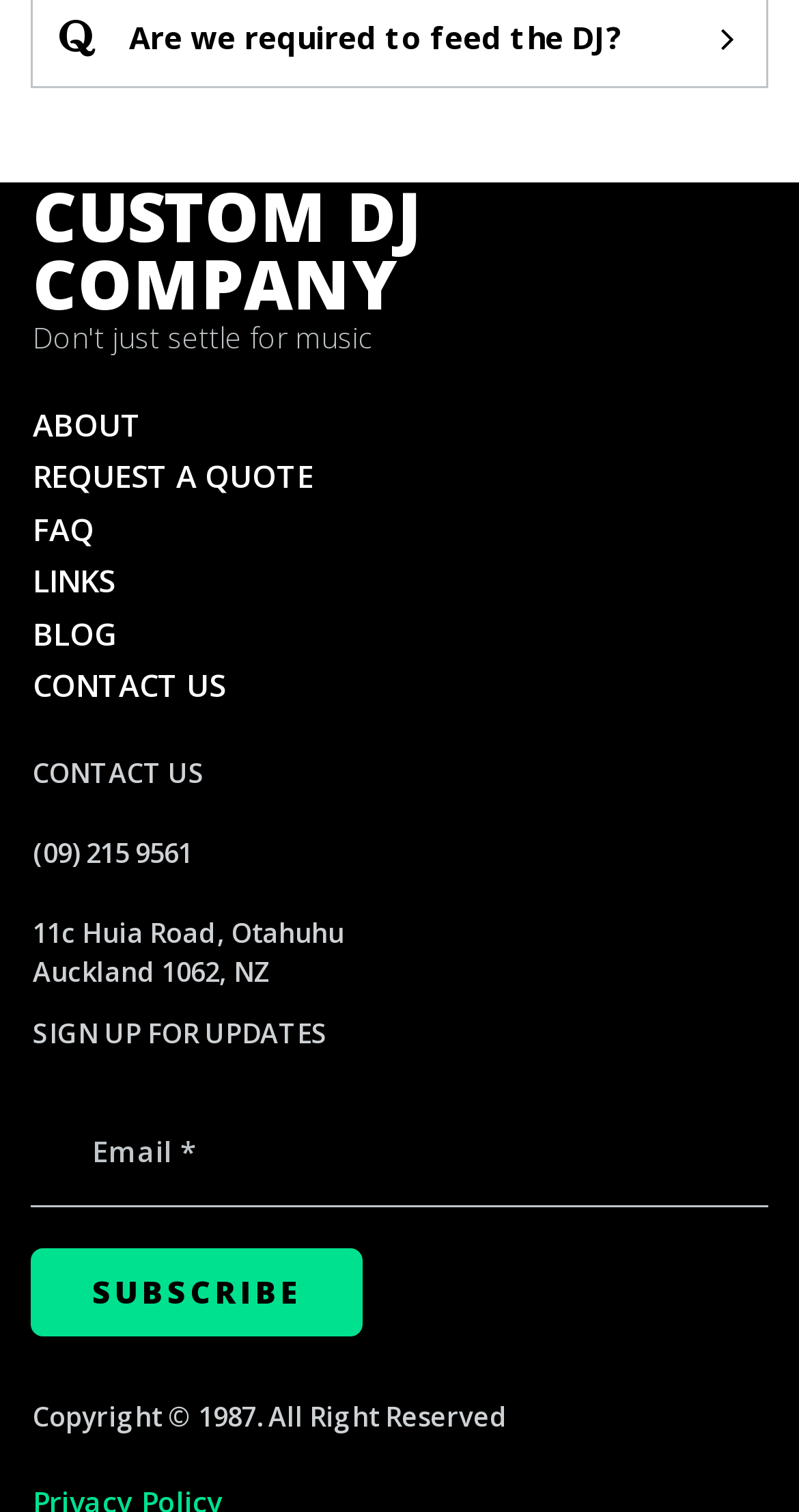Determine the bounding box coordinates of the clickable area required to perform the following instruction: "Contact us". The coordinates should be represented as four float numbers between 0 and 1: [left, top, right, bottom].

[0.041, 0.44, 0.282, 0.467]